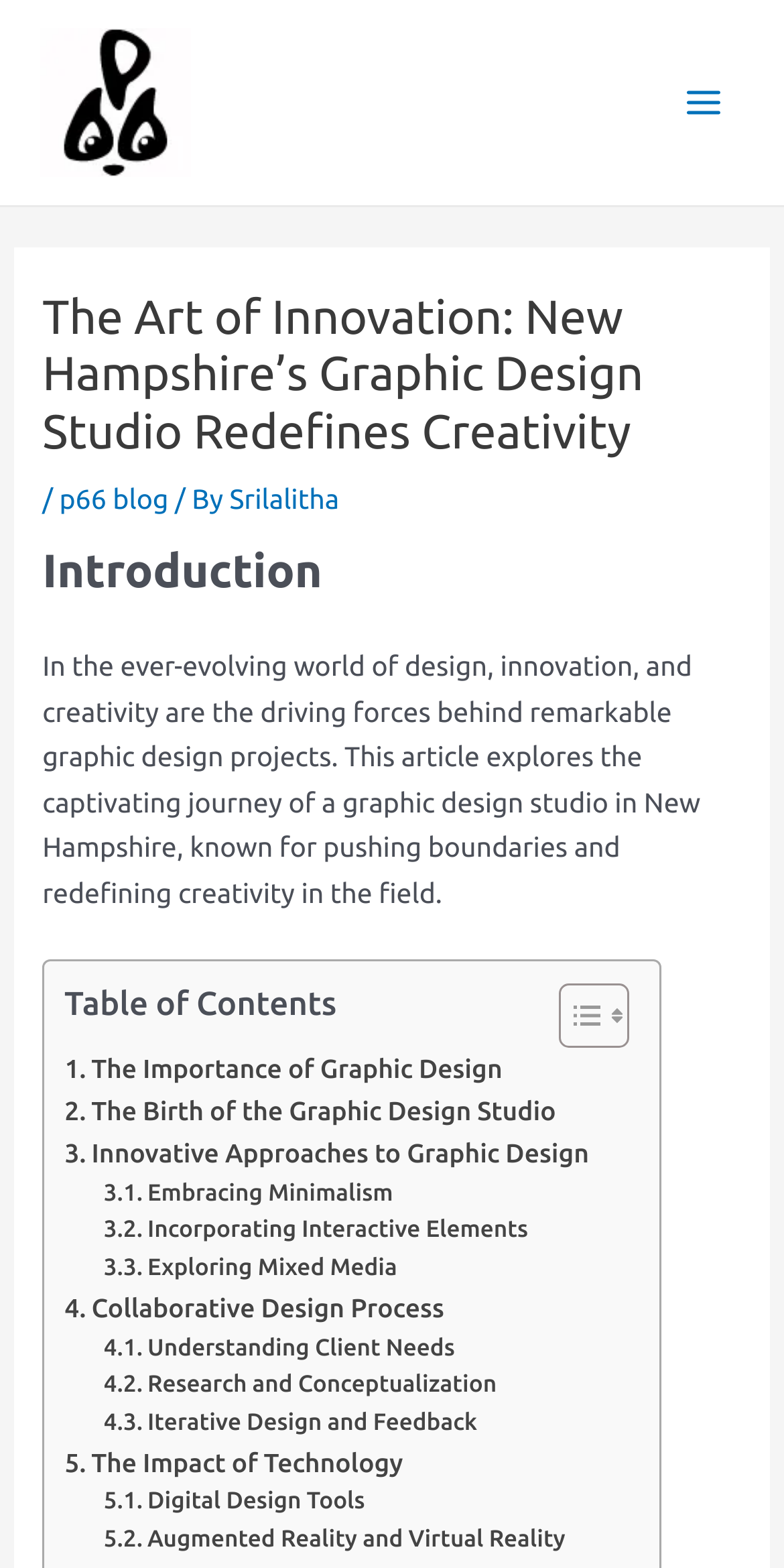What is the main menu button for?
Give a one-word or short phrase answer based on the image.

To expand the menu